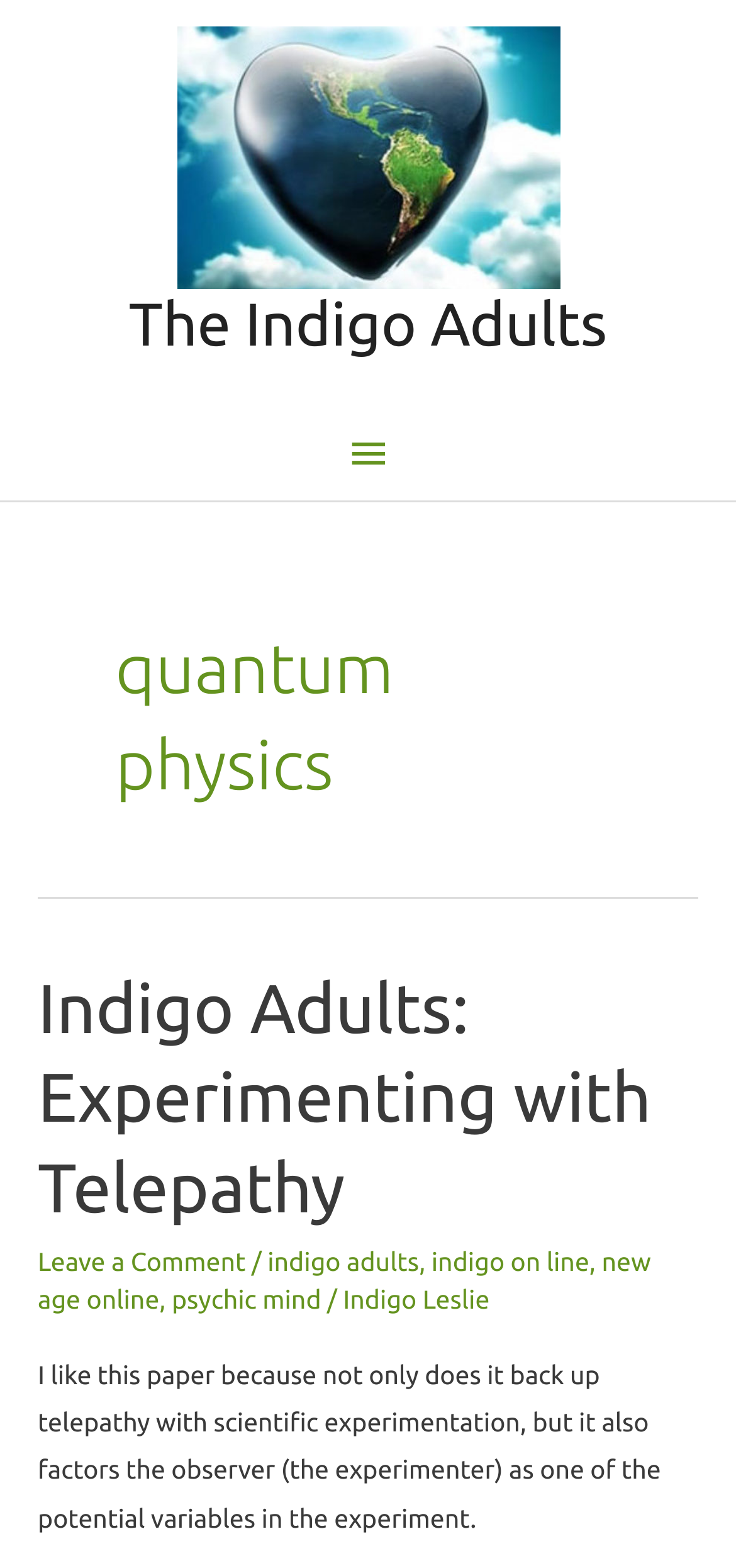How many links are there in the article? Based on the image, give a response in one word or a short phrase.

7